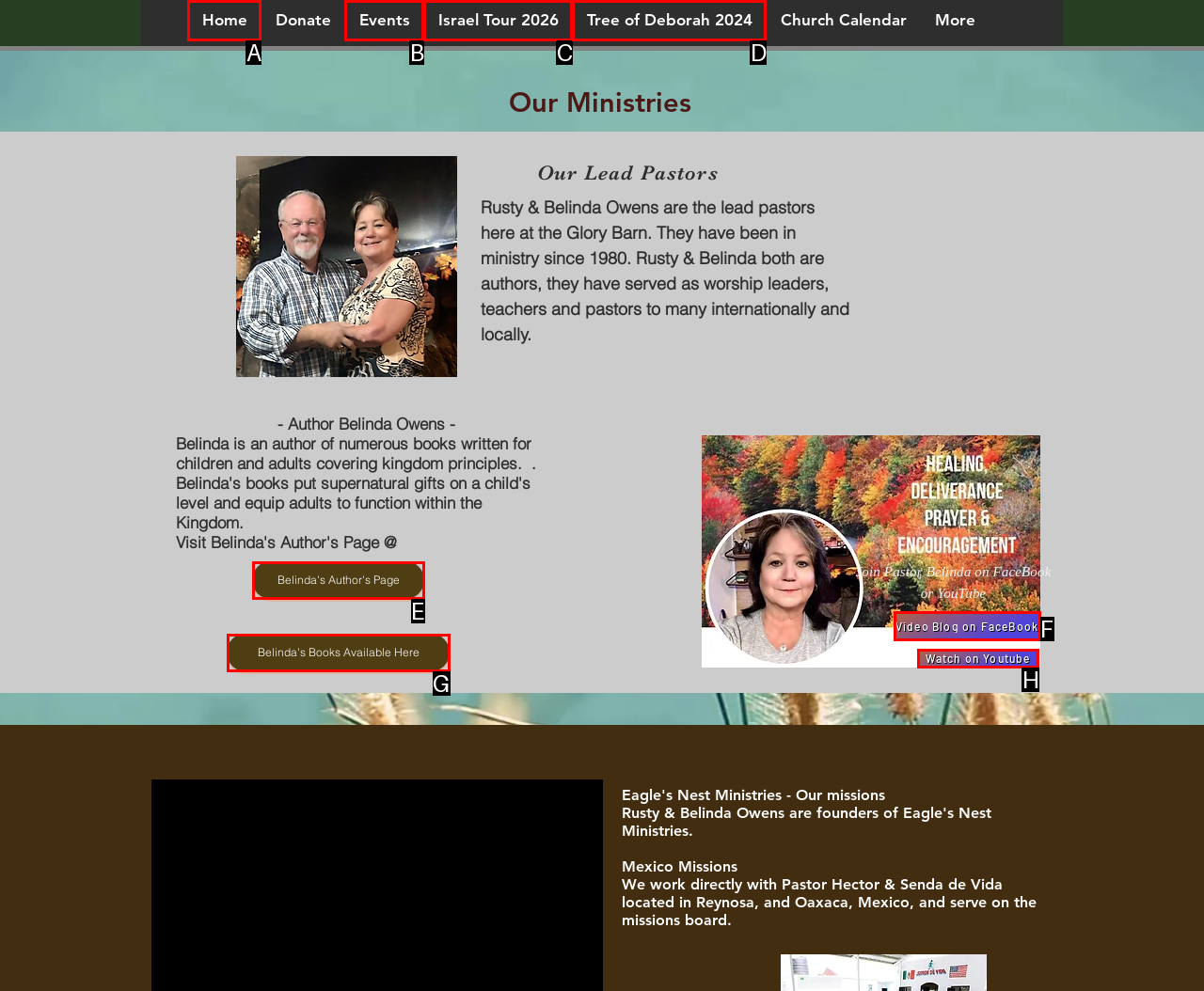Tell me which one HTML element I should click to complete the following task: Watch on Youtube Answer with the option's letter from the given choices directly.

H